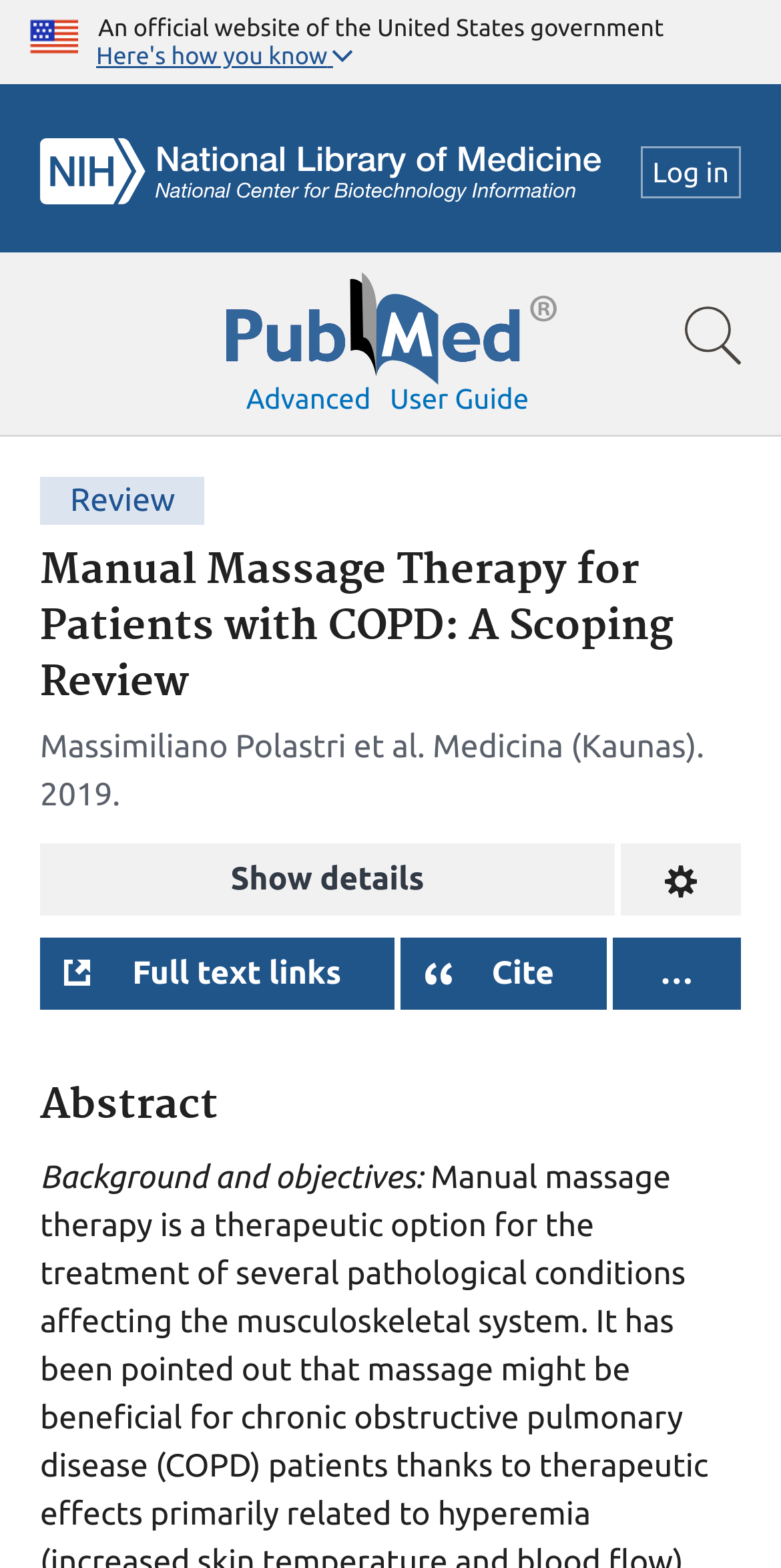Please identify the bounding box coordinates of the clickable element to fulfill the following instruction: "Log in to the system". The coordinates should be four float numbers between 0 and 1, i.e., [left, top, right, bottom].

[0.82, 0.093, 0.949, 0.126]